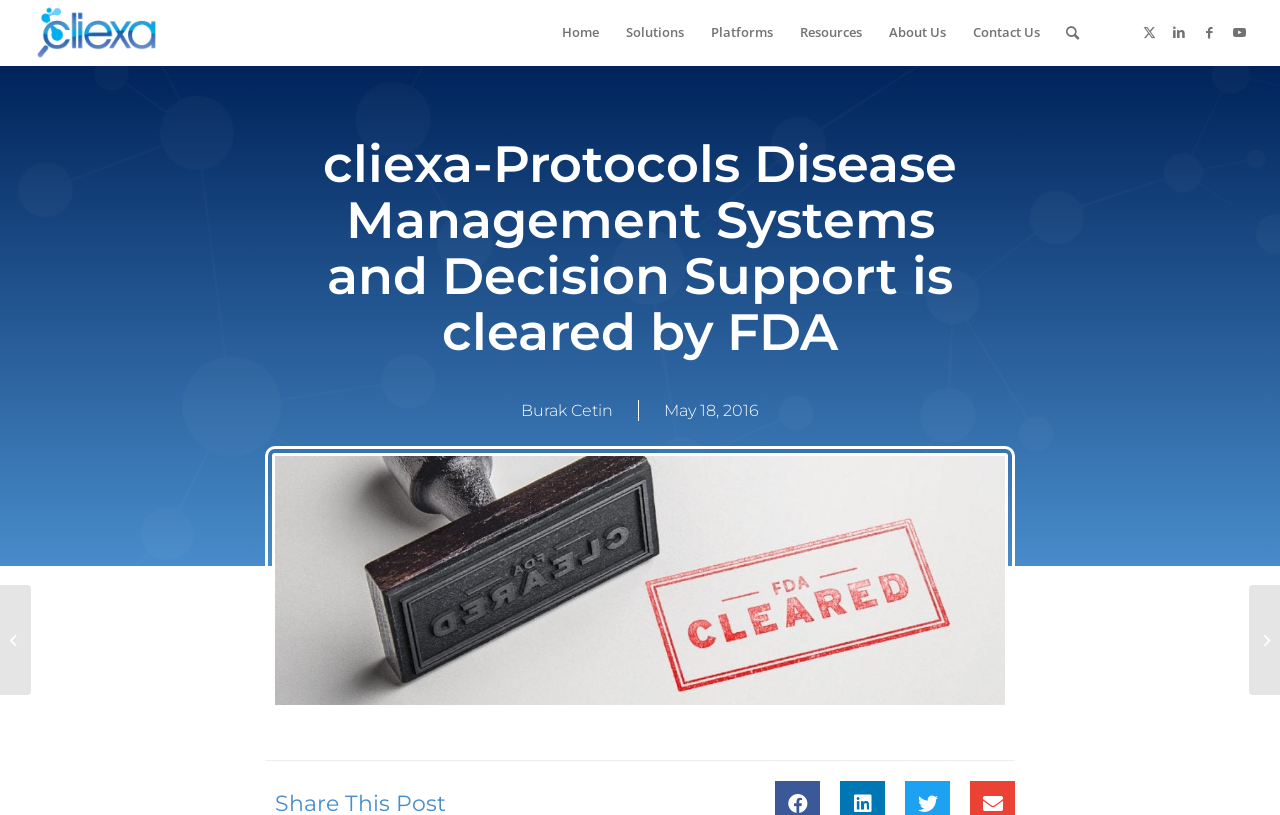Utilize the details in the image to thoroughly answer the following question: What is the topic of the article by Bahri Bilir, MD?

The topic of the article by Bahri Bilir, MD can be found in the link at the bottom-left corner of the webpage, which mentions 'Bahri Bilir, MD quotes cliexa-IBD release in Apple Store'.